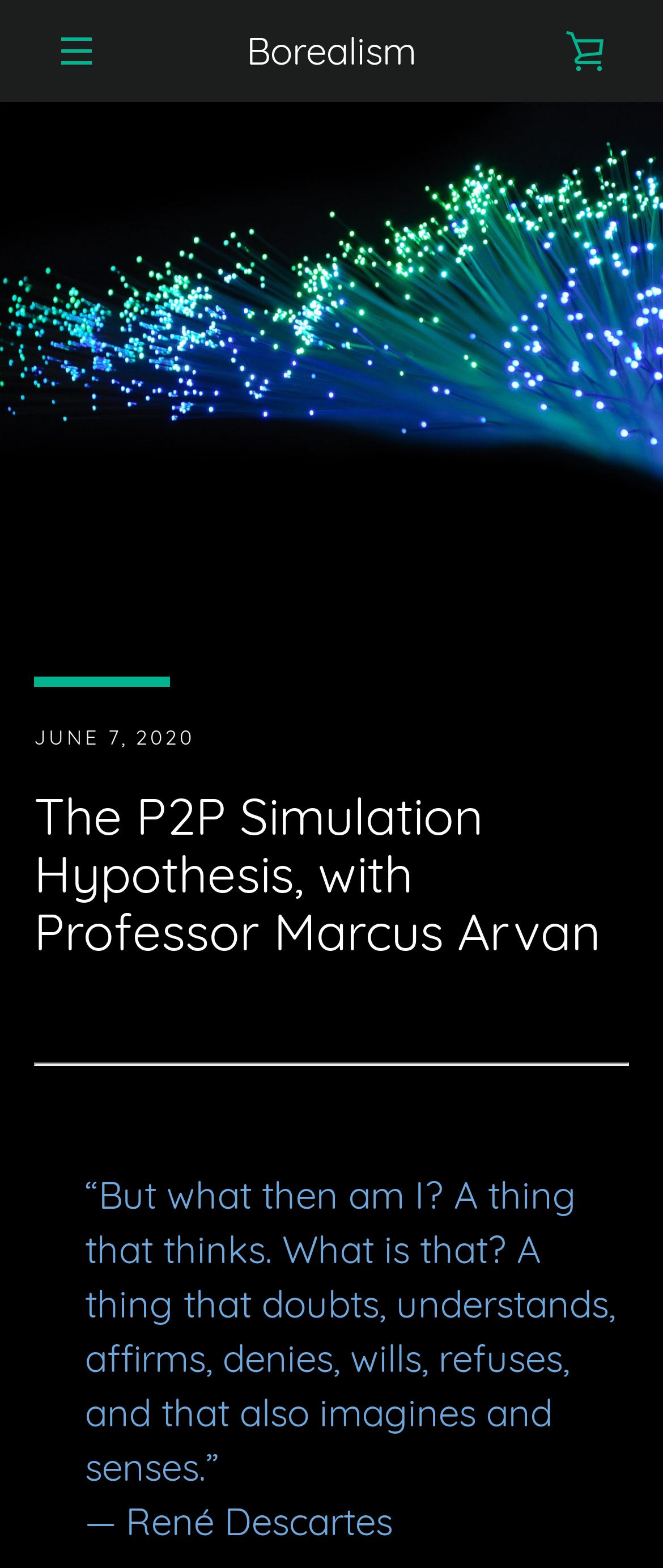From the webpage screenshot, identify the region described by BOREALISM 3.0 [GPT Sessions]. Provide the bounding box coordinates as (top-left x, top-left y, bottom-right x, bottom-right y), with each value being a floating point number between 0 and 1.

[0.119, 0.129, 0.655, 0.146]